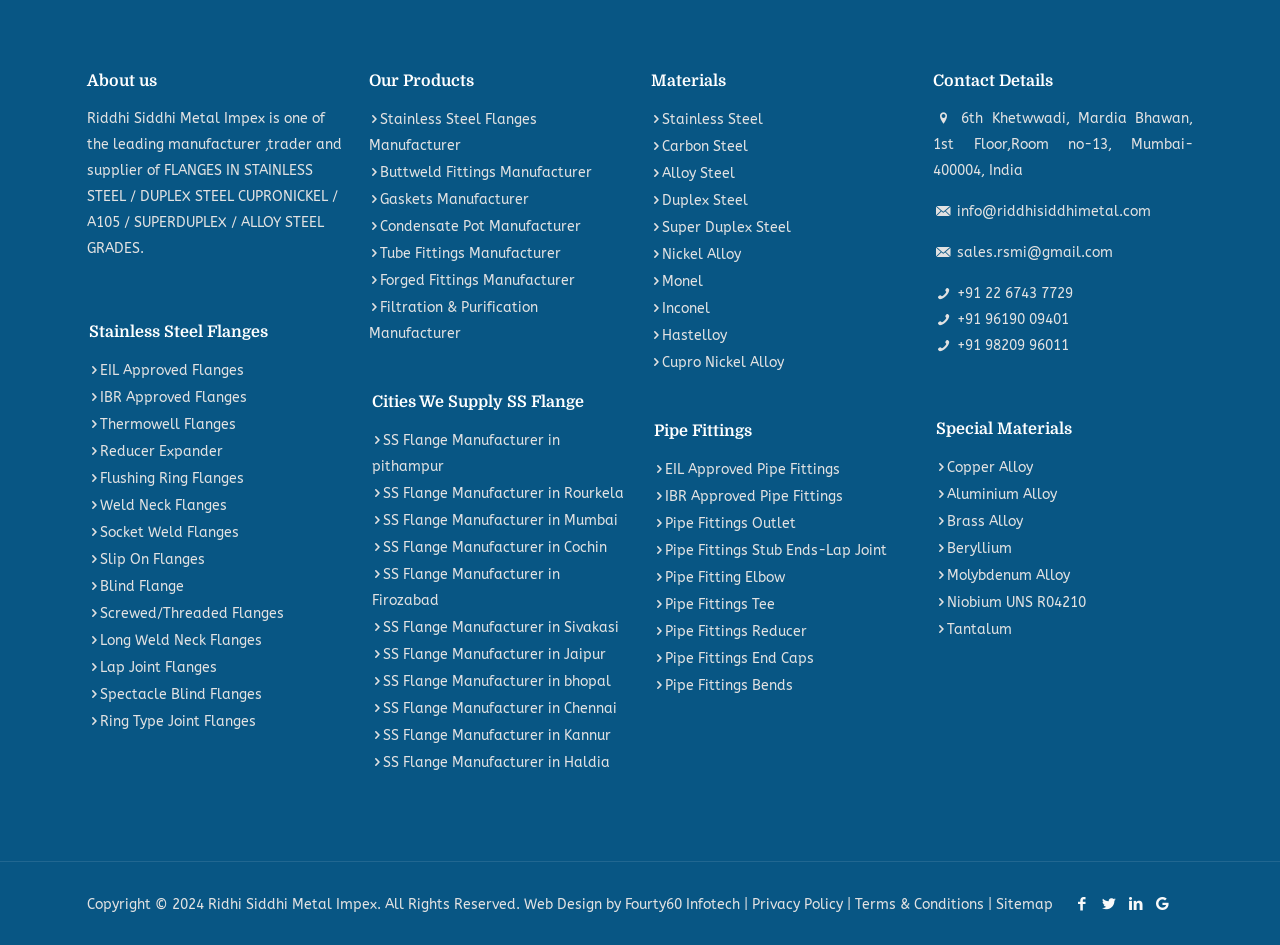Identify the bounding box coordinates of the section that should be clicked to achieve the task described: "Contact through info@riddhisiddhimetal.com".

[0.748, 0.215, 0.899, 0.233]